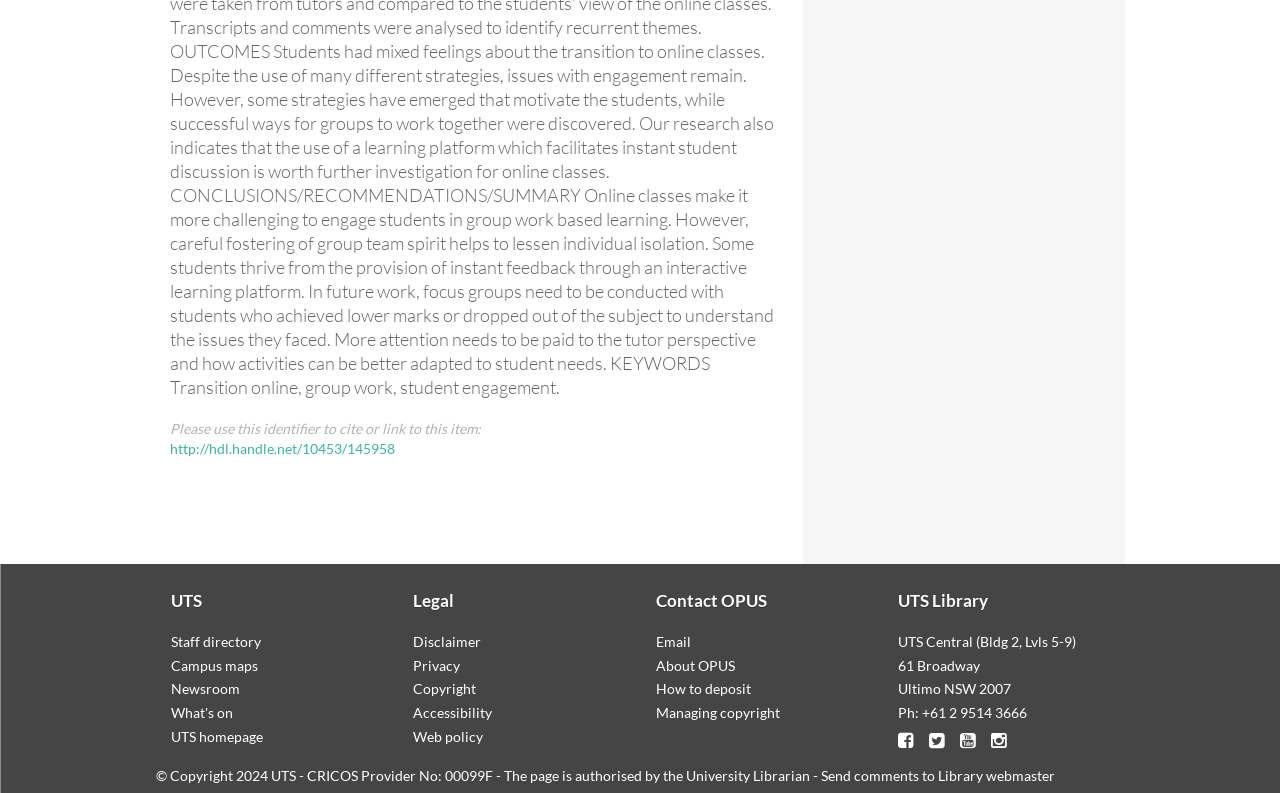What is the copyright year of UTS?
Using the visual information from the image, give a one-word or short-phrase answer.

2024